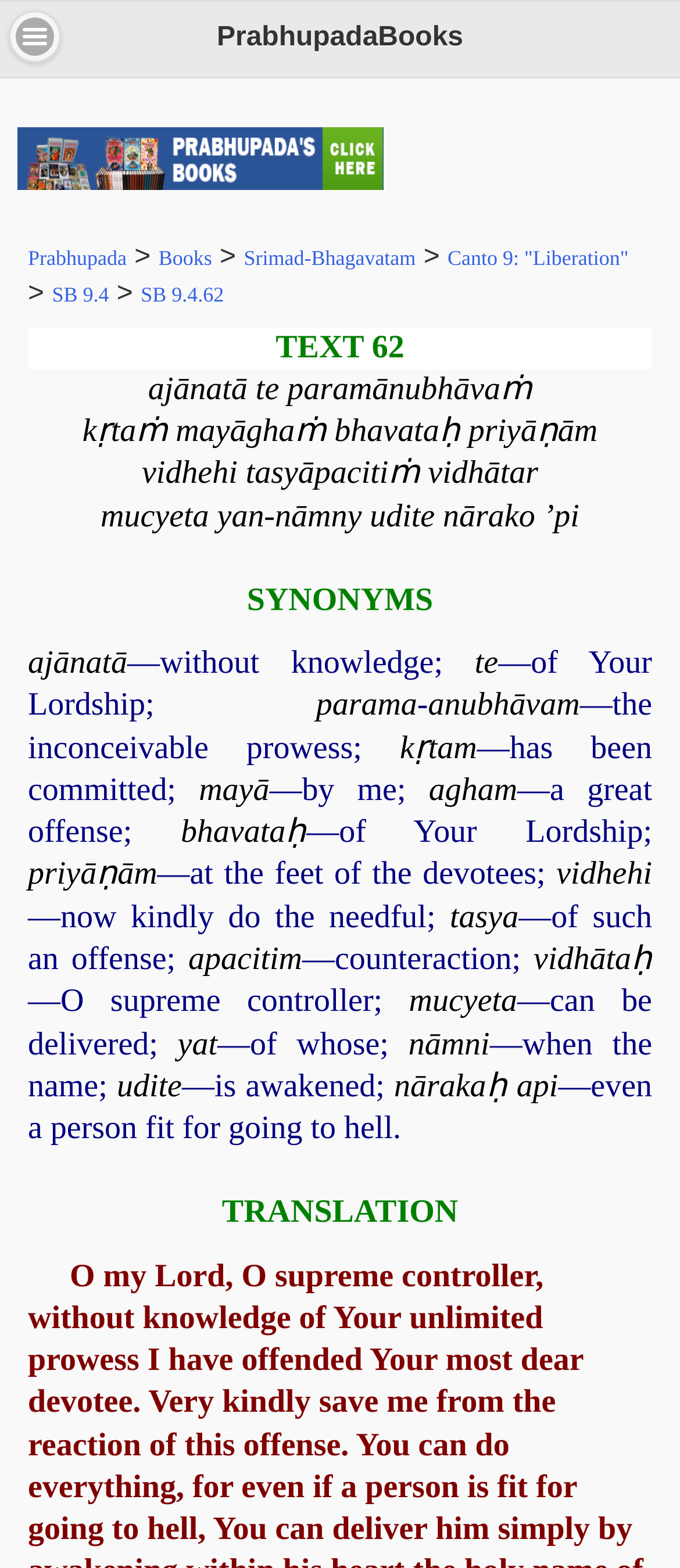Please find the bounding box coordinates of the element's region to be clicked to carry out this instruction: "Click on 'ajānatā' for synonyms".

[0.041, 0.411, 0.187, 0.435]